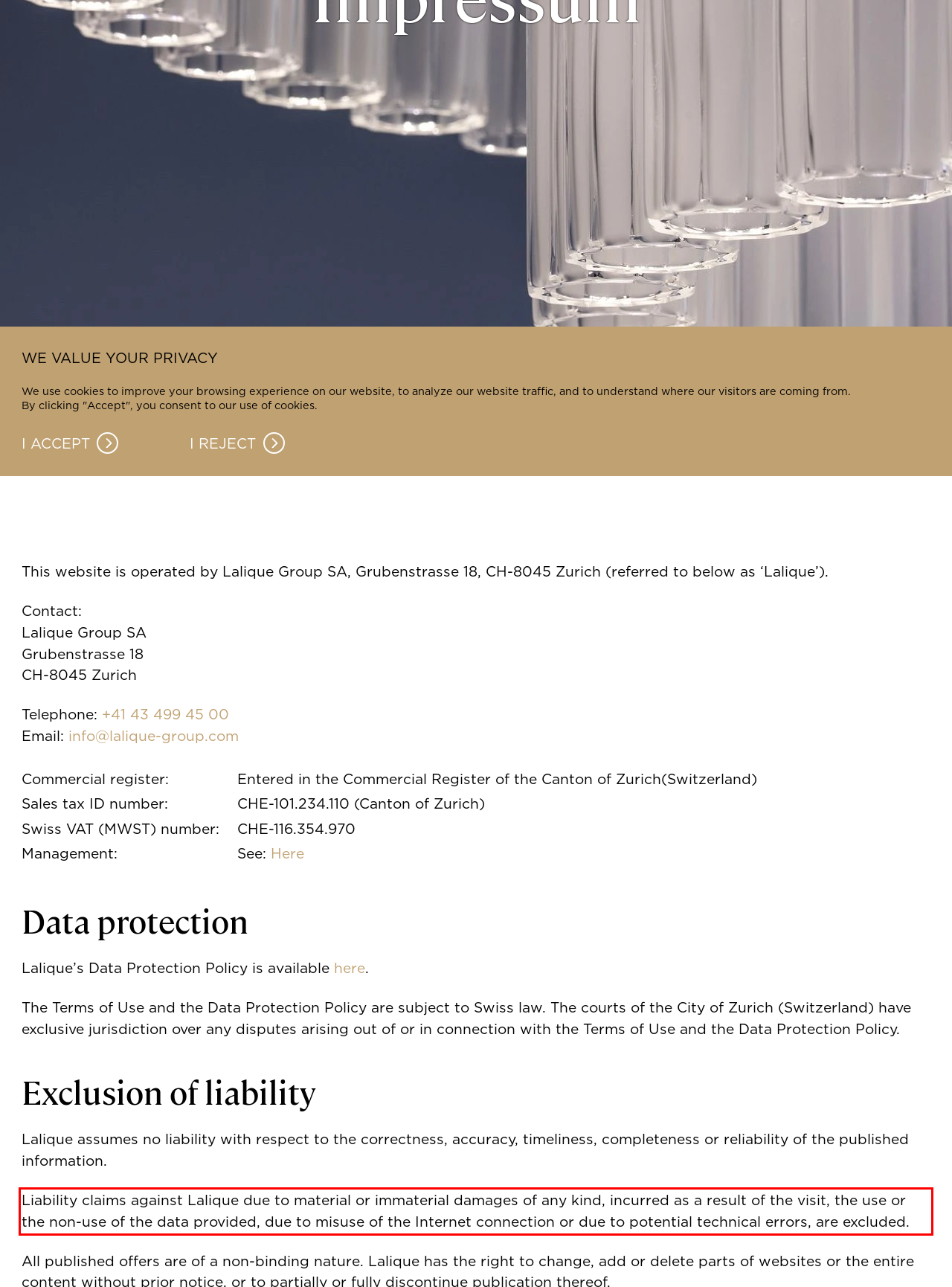Using the webpage screenshot, recognize and capture the text within the red bounding box.

Liability claims against Lalique due to material or immaterial damages of any kind, incurred as a result of the visit, the use or the non-use of the data provided, due to misuse of the Internet connection or due to potential technical errors, are excluded.